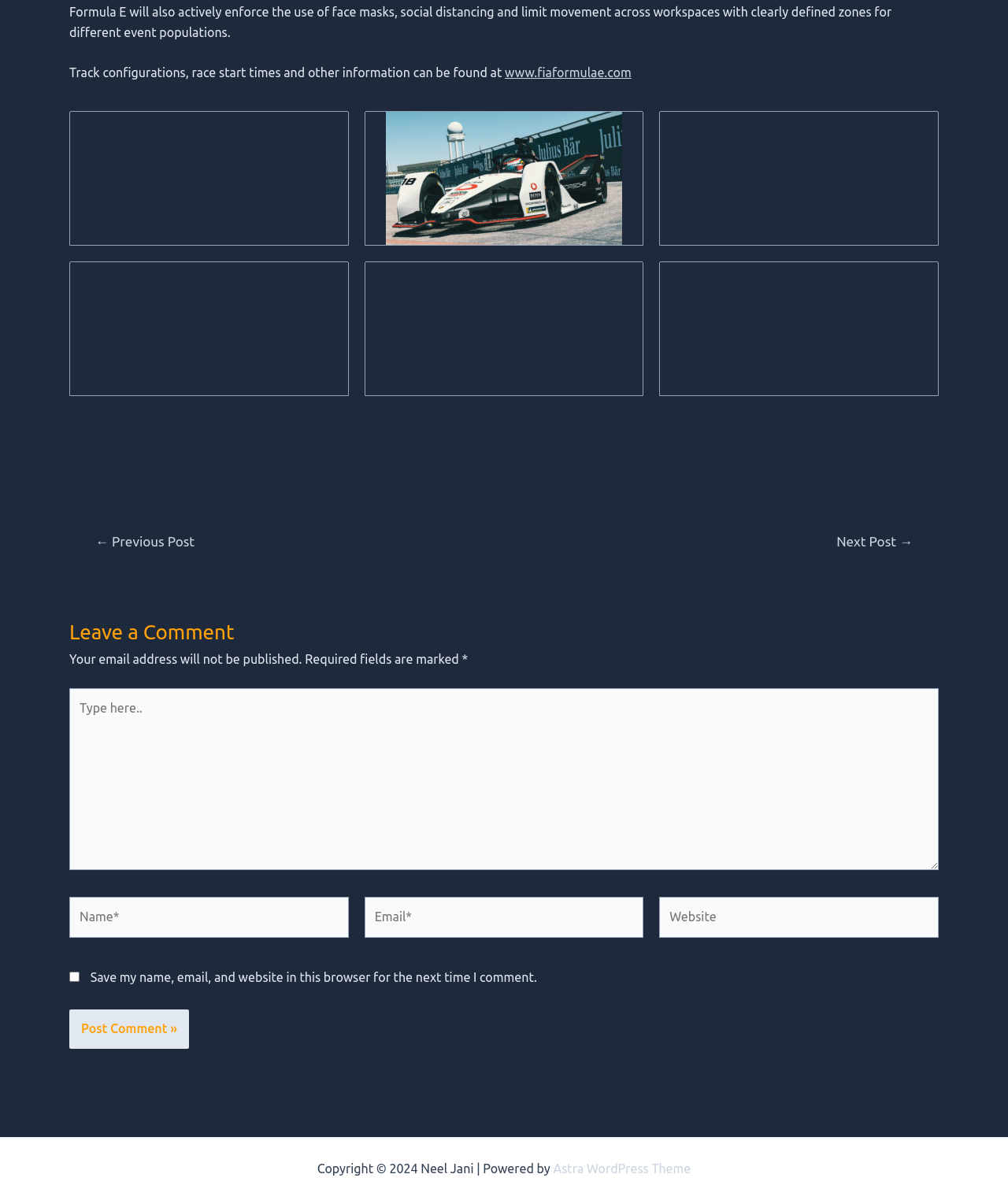What is the position of the figure element with the link?
Look at the image and answer with only one word or phrase.

Top-left